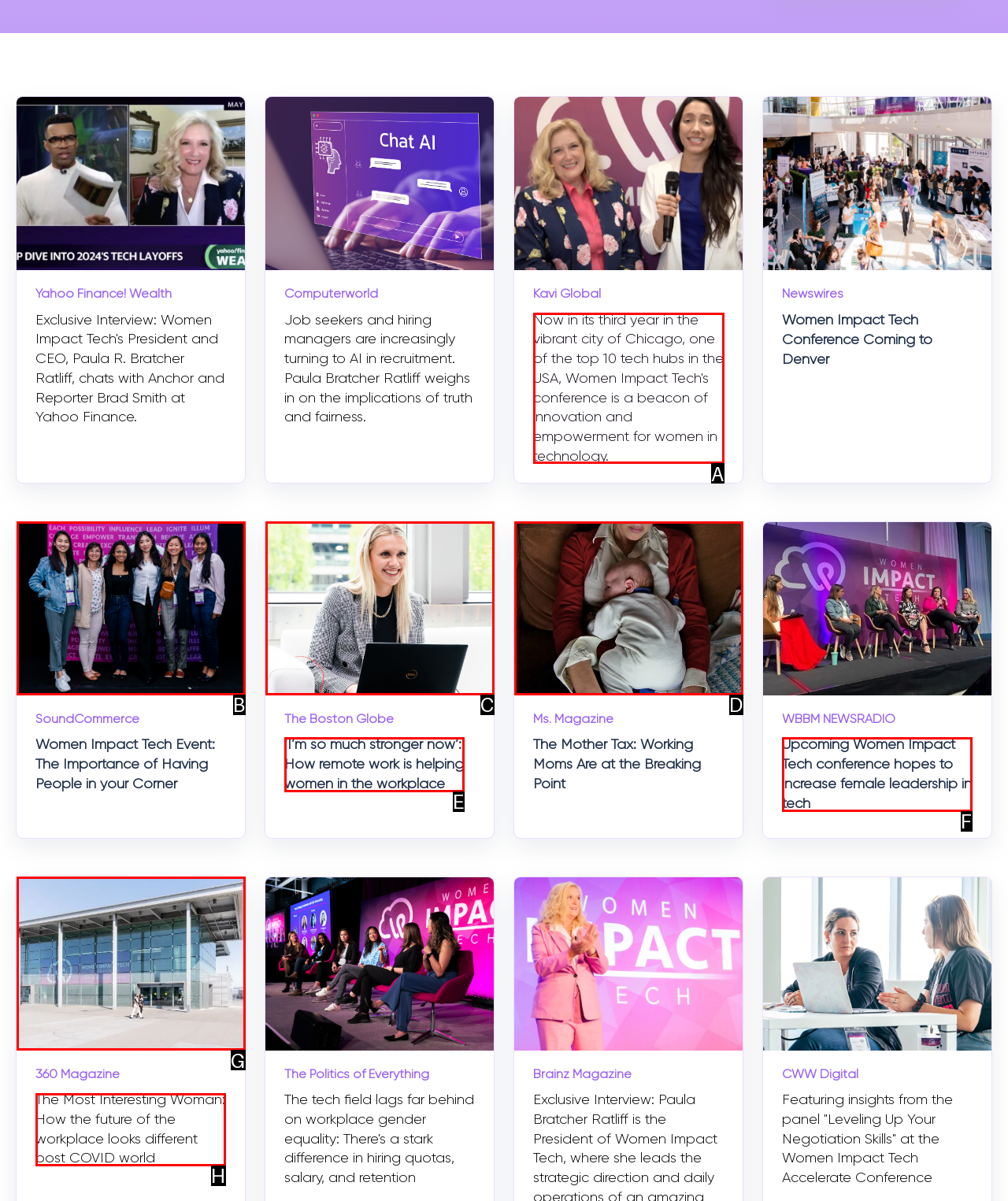Identify which HTML element matches the description: parent_node: Ms. Magazine
Provide your answer in the form of the letter of the correct option from the listed choices.

D